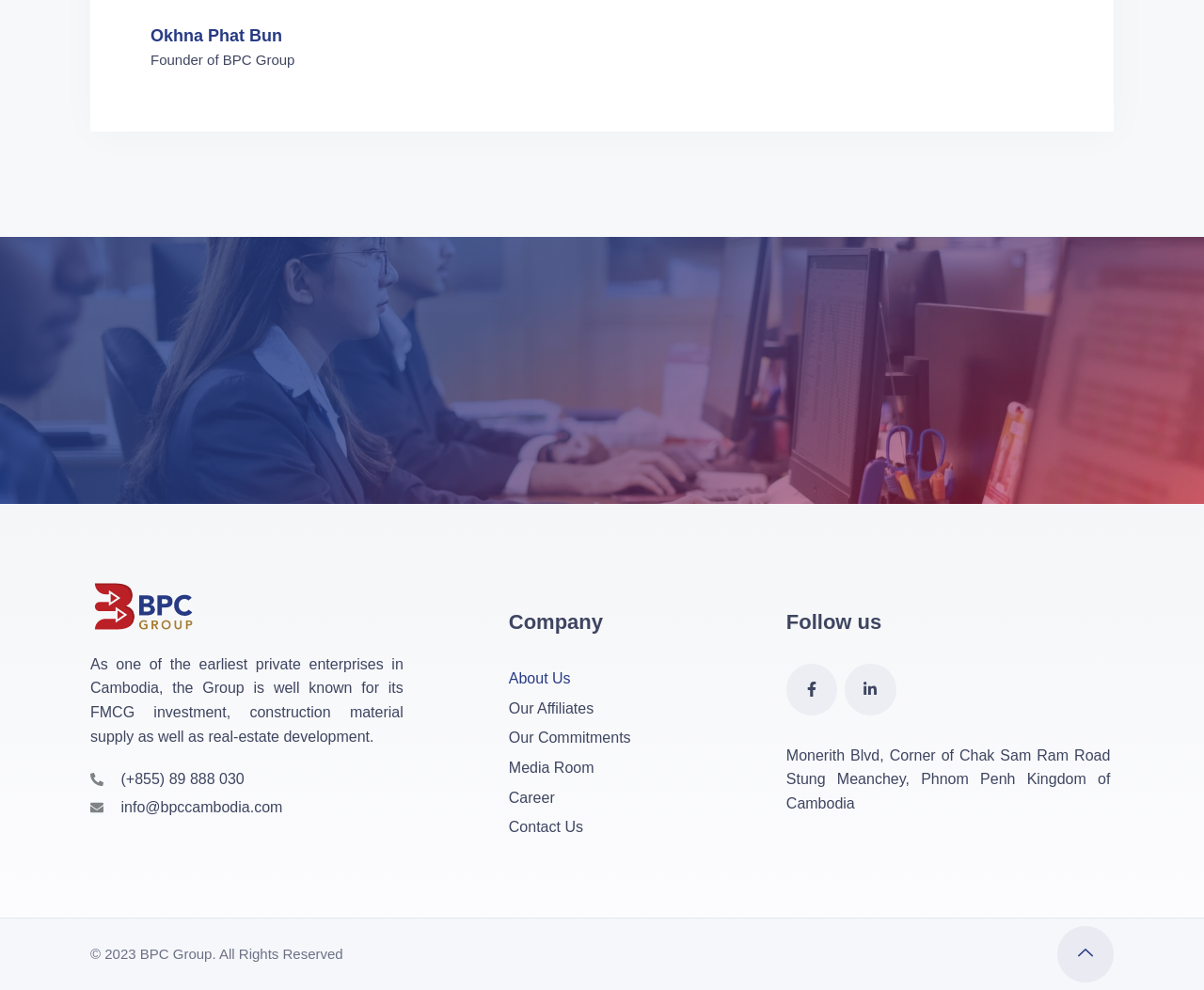Find and specify the bounding box coordinates that correspond to the clickable region for the instruction: "Follow on Facebook".

[0.653, 0.671, 0.695, 0.722]